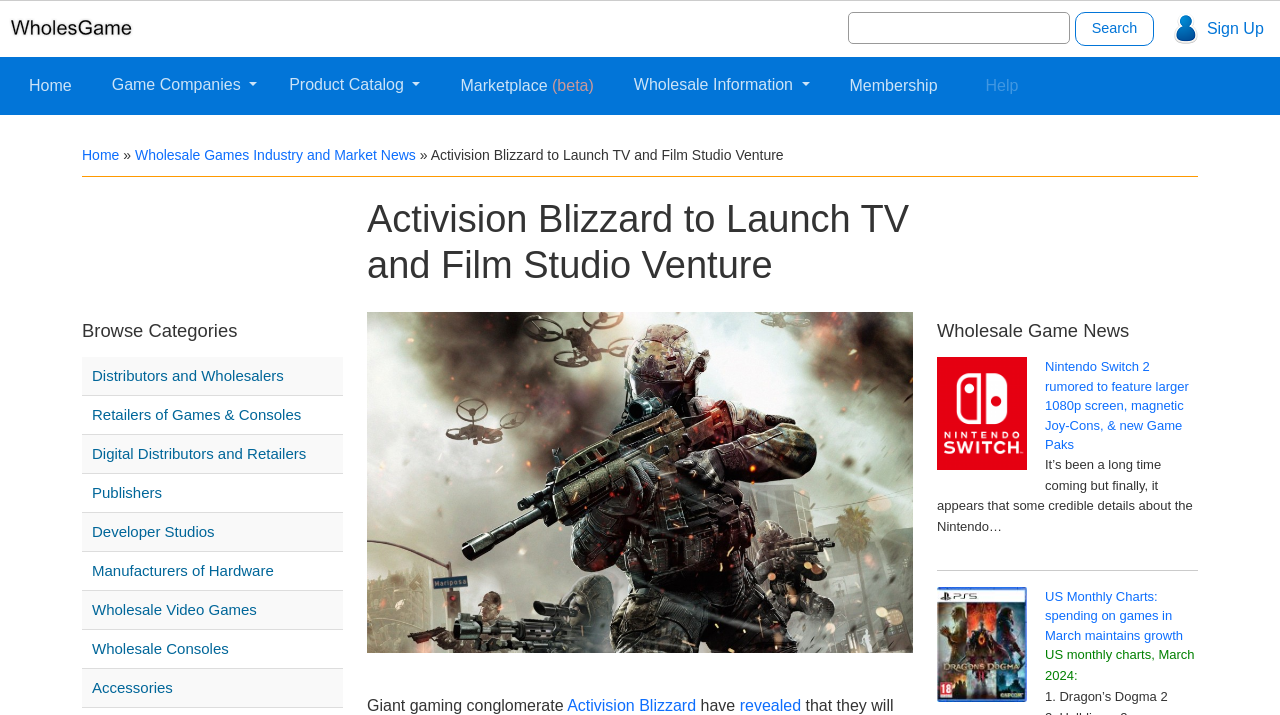Specify the bounding box coordinates of the region I need to click to perform the following instruction: "Sign up". The coordinates must be four float numbers in the range of 0 to 1, i.e., [left, top, right, bottom].

[0.943, 0.028, 0.987, 0.052]